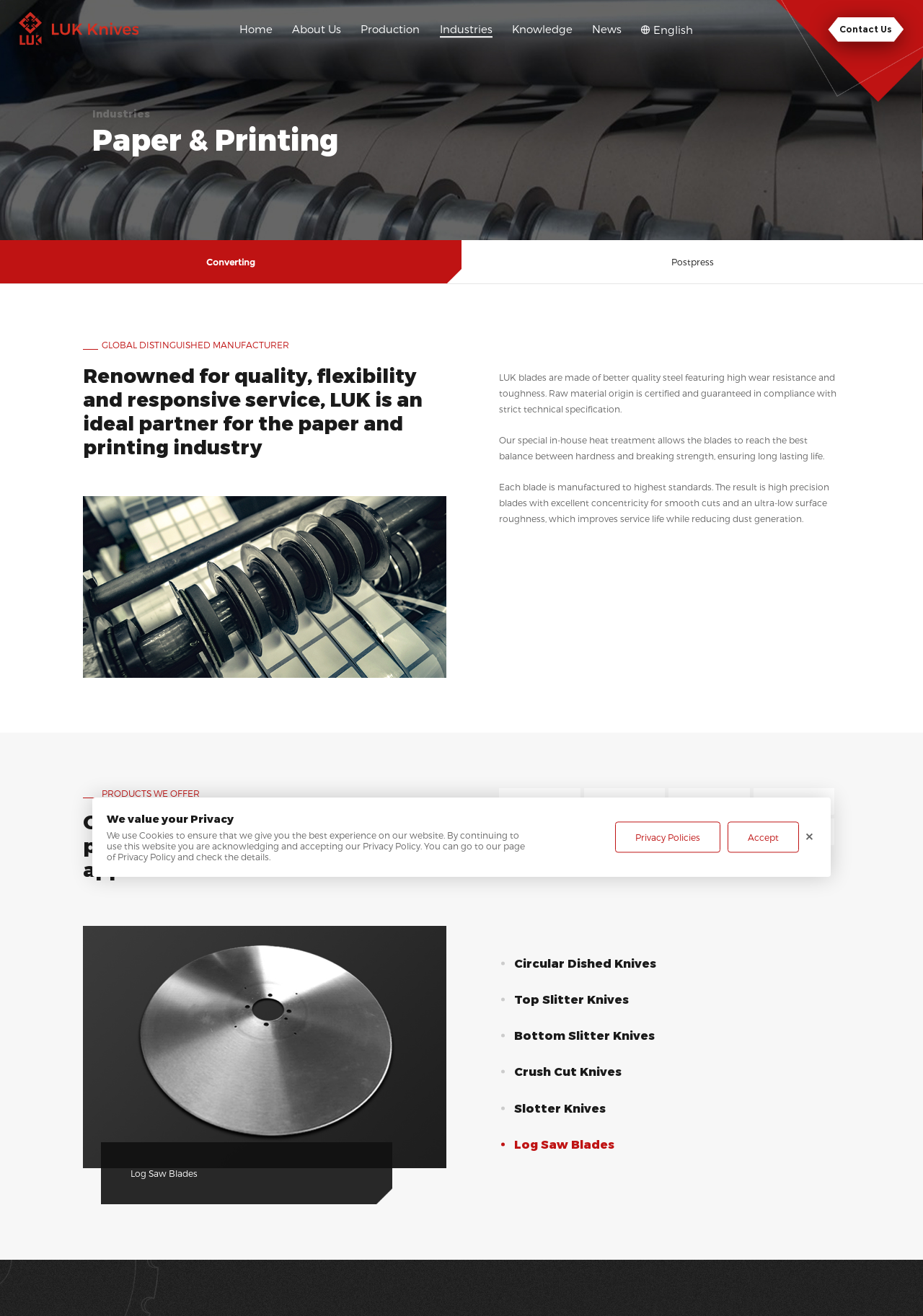What is the purpose of the company's blades?
Make sure to answer the question with a detailed and comprehensive explanation.

The webpage mentions that the company's blades are used for cutting and processing various materials, including paper, film, foil, and non-woven materials, indicating that the purpose of the blades is for cutting and processing.